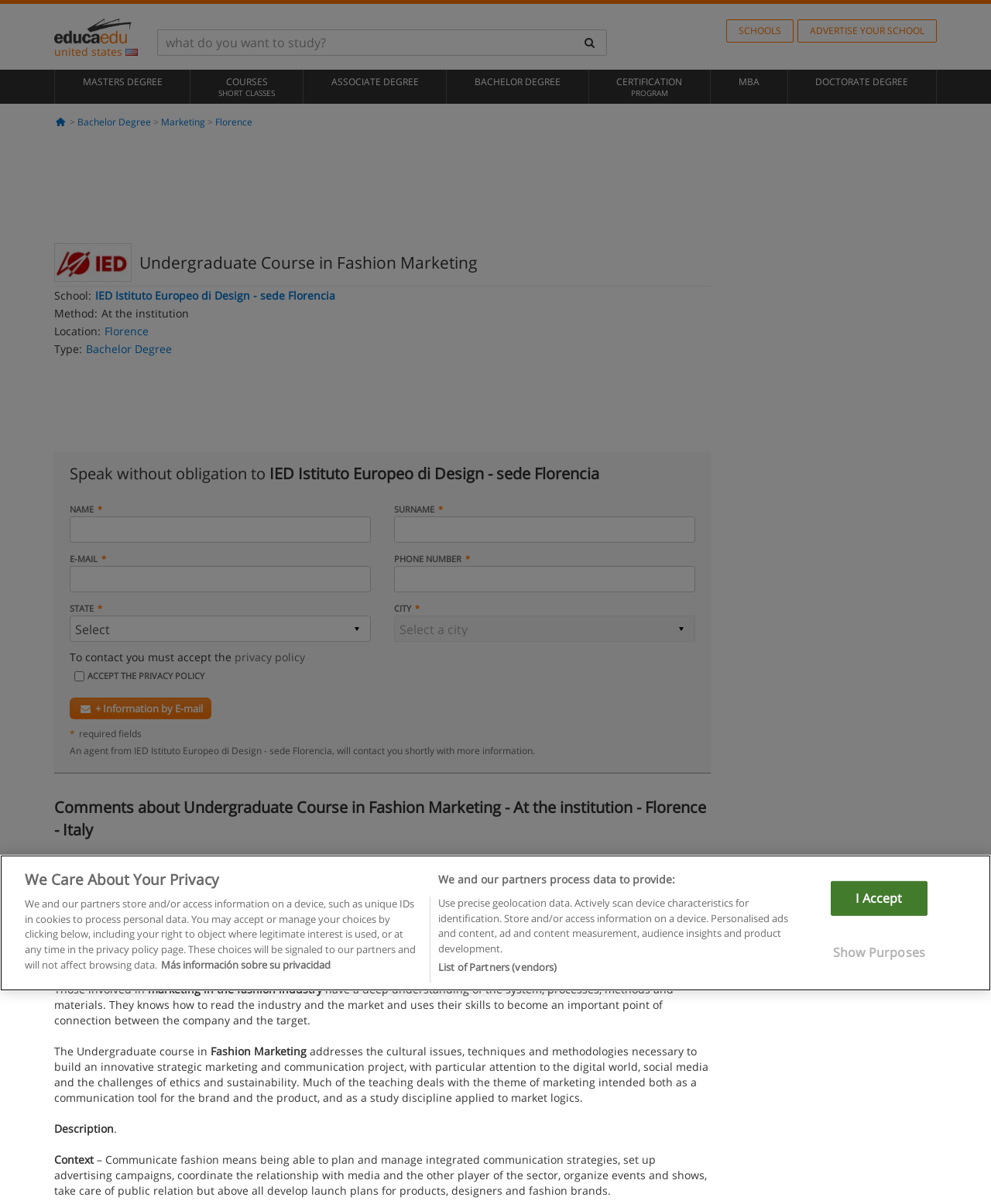What is the type of degree offered by the course?
Please provide an in-depth and detailed response to the question.

The question asks for the type of degree offered by the course. By looking at the webpage, we can find the answer in the 'Type:' section, which is 'Bachelor Degree'.